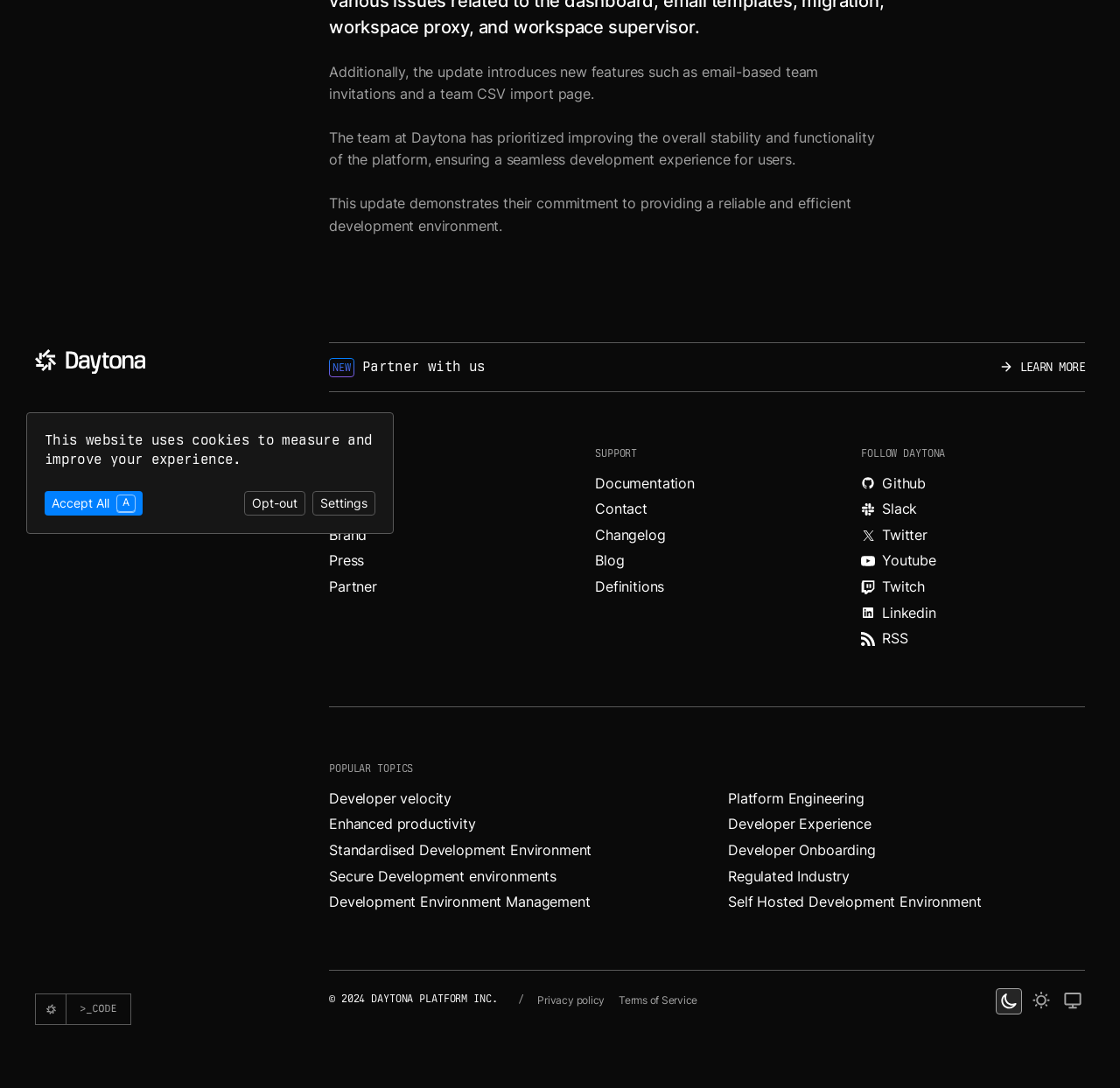Using the provided description: "aria-label="change on default theme"", find the bounding box coordinates of the corresponding UI element. The output should be four float numbers between 0 and 1, in the format [left, top, right, bottom].

[0.947, 0.908, 0.969, 0.932]